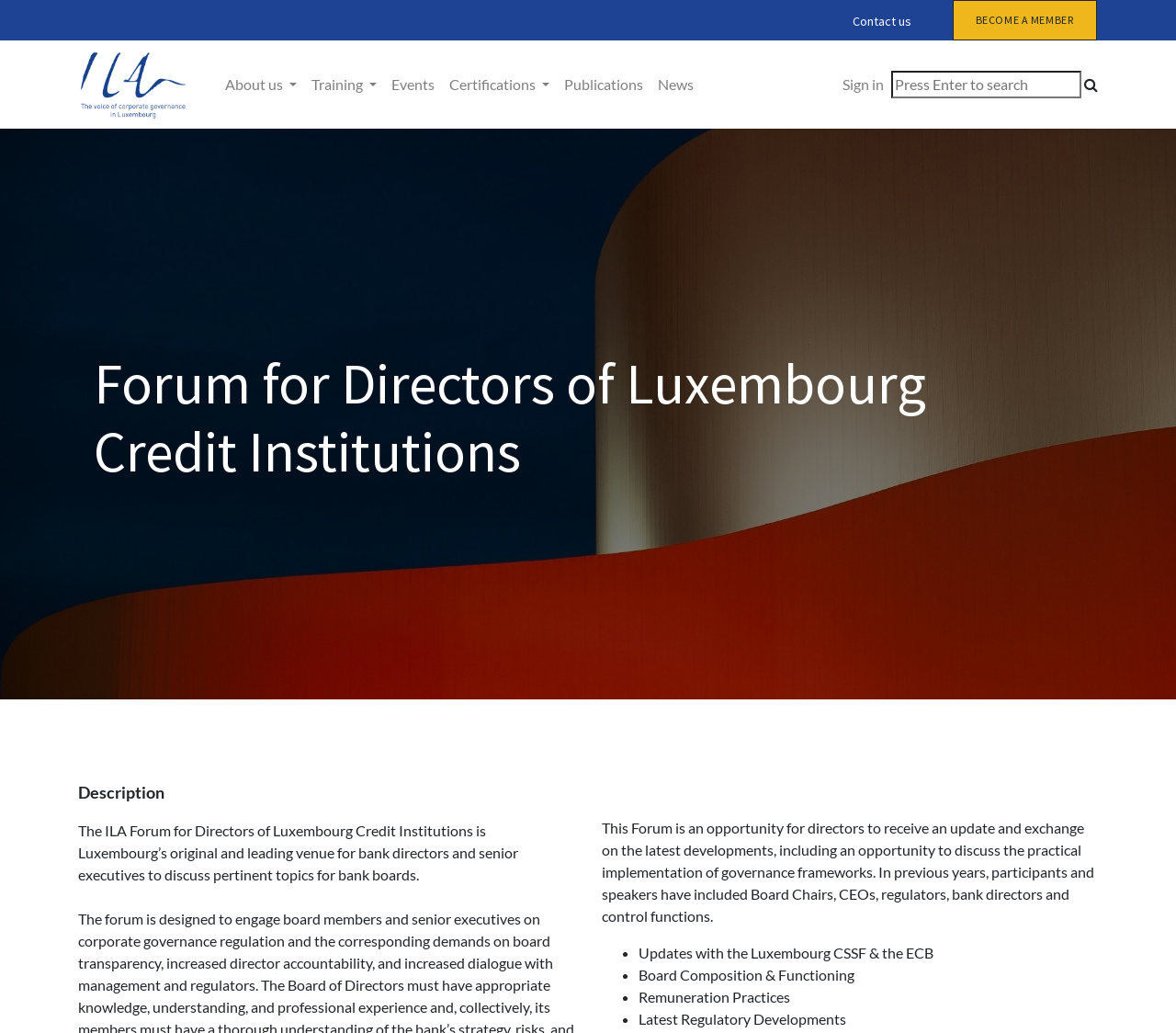Answer the question with a single word or phrase: 
What is the text of the first link on the top right?

Contact us